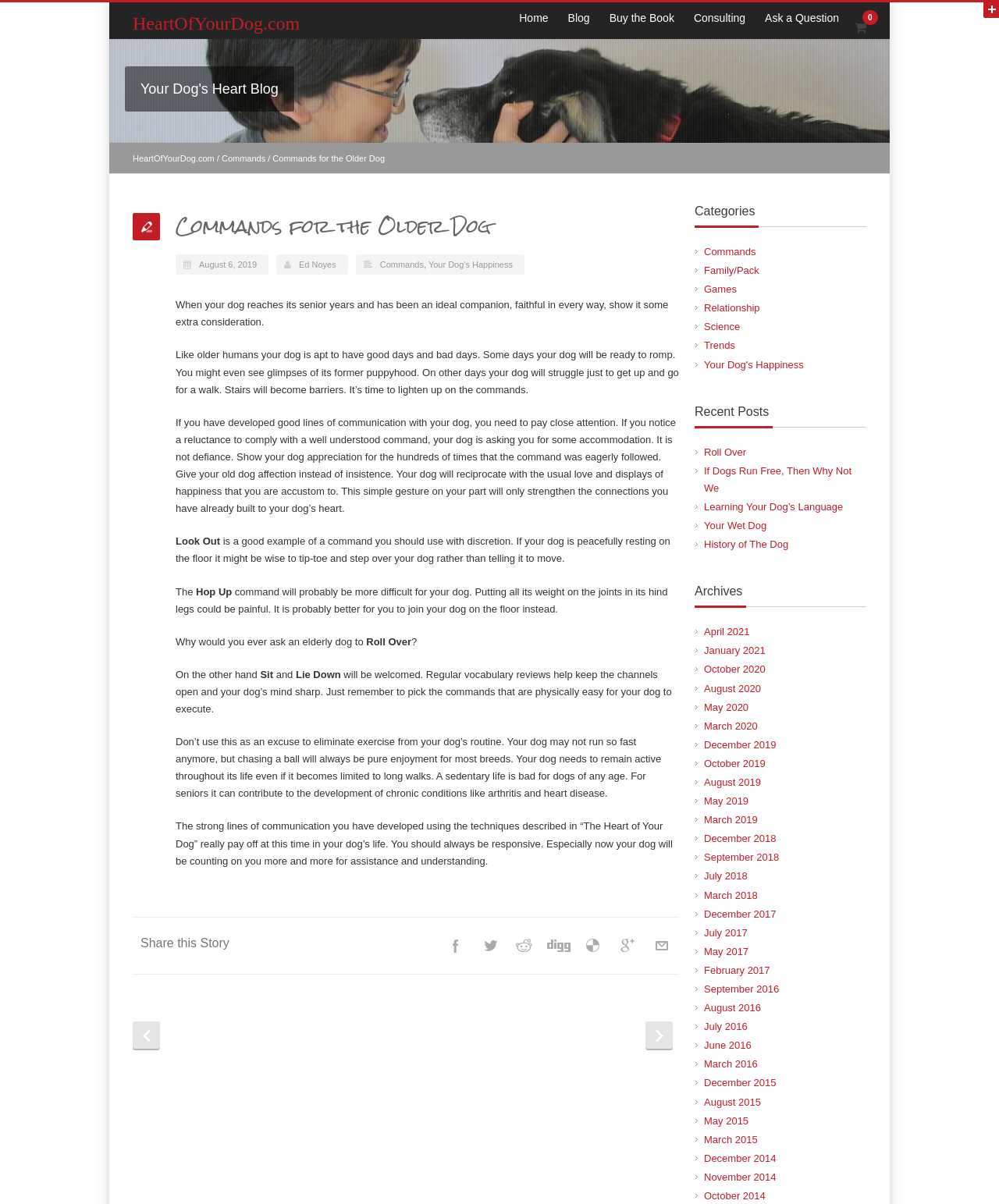Find the bounding box coordinates of the clickable area that will achieve the following instruction: "Share this story on Facebook".

[0.441, 0.772, 0.472, 0.798]